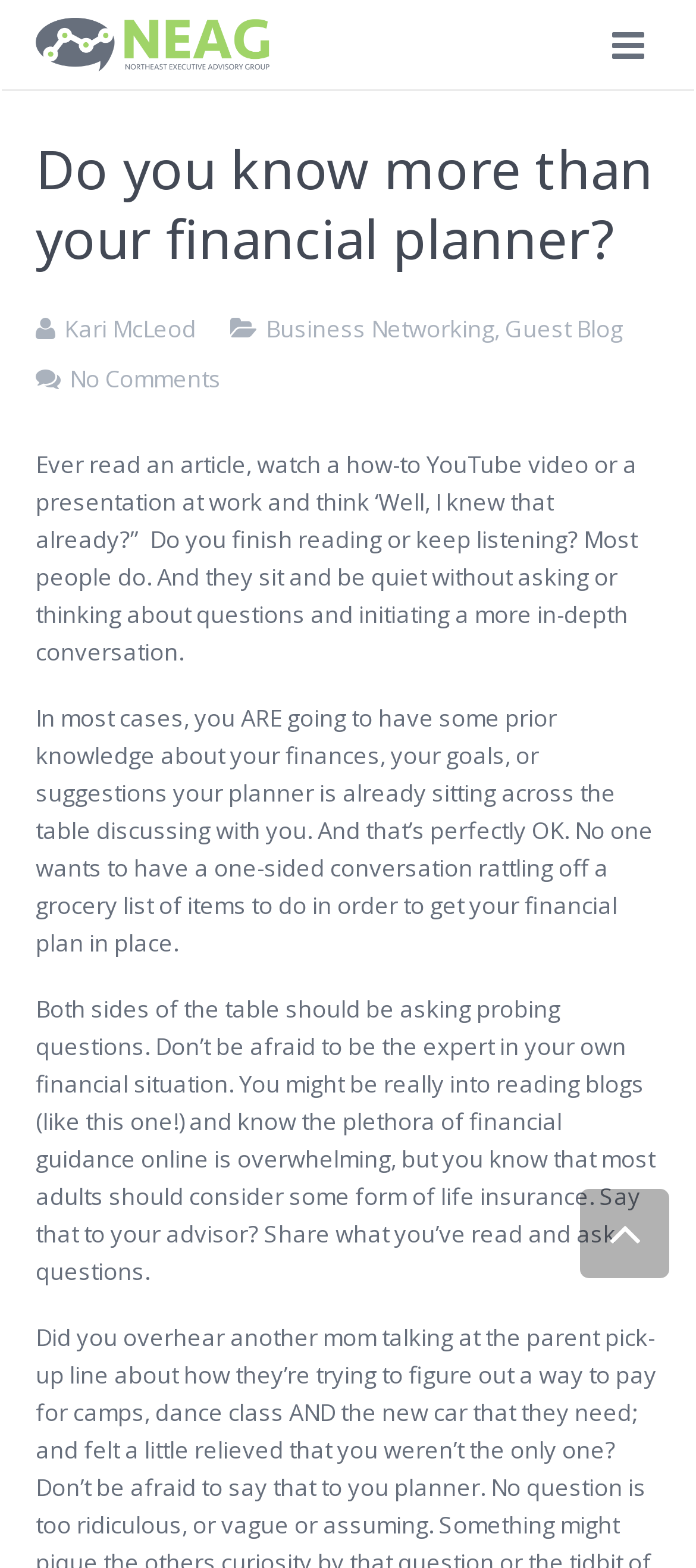Using the provided element description "Business Networking", determine the bounding box coordinates of the UI element.

[0.382, 0.199, 0.71, 0.22]